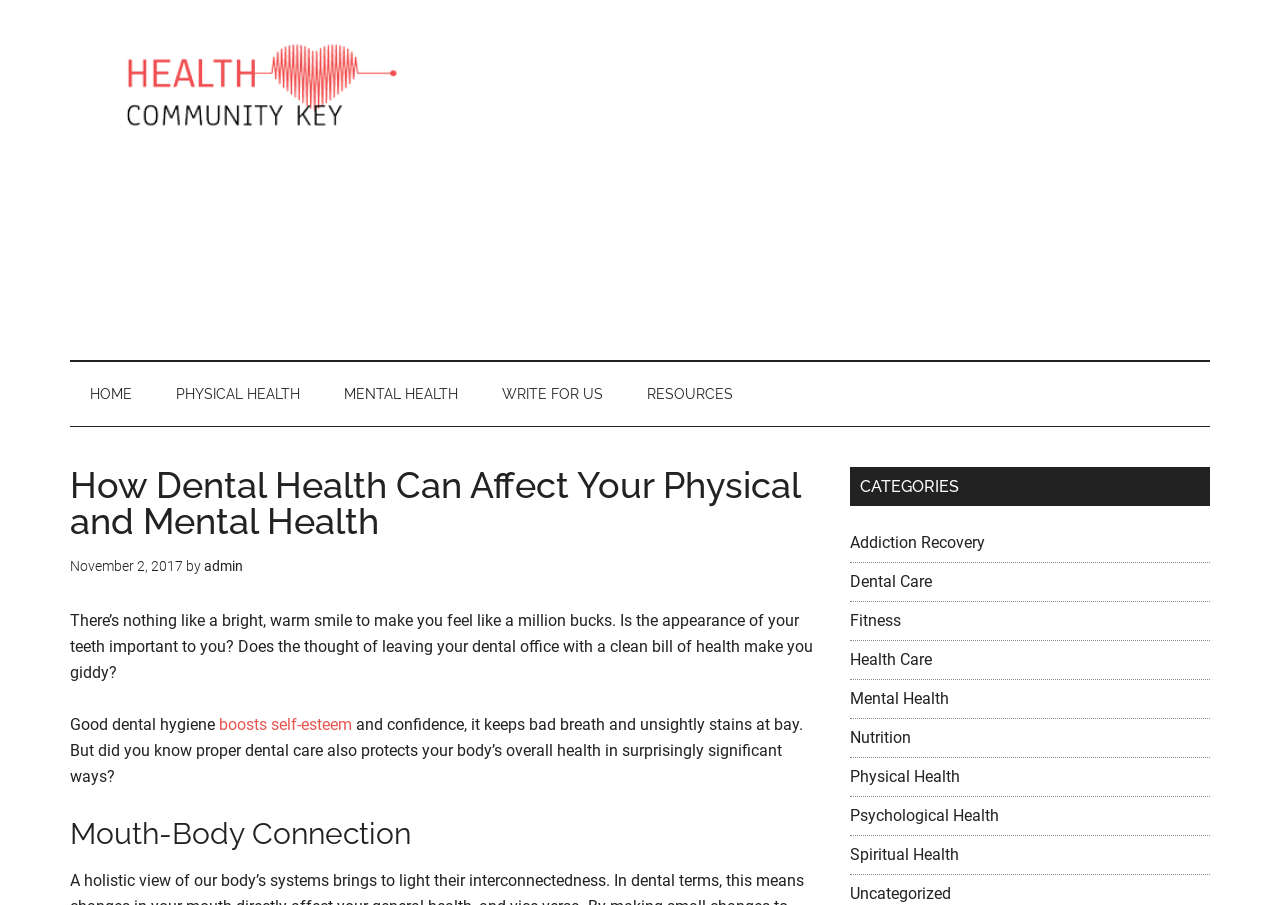Extract the top-level heading from the webpage and provide its text.

How Dental Health Can Affect Your Physical and Mental Health